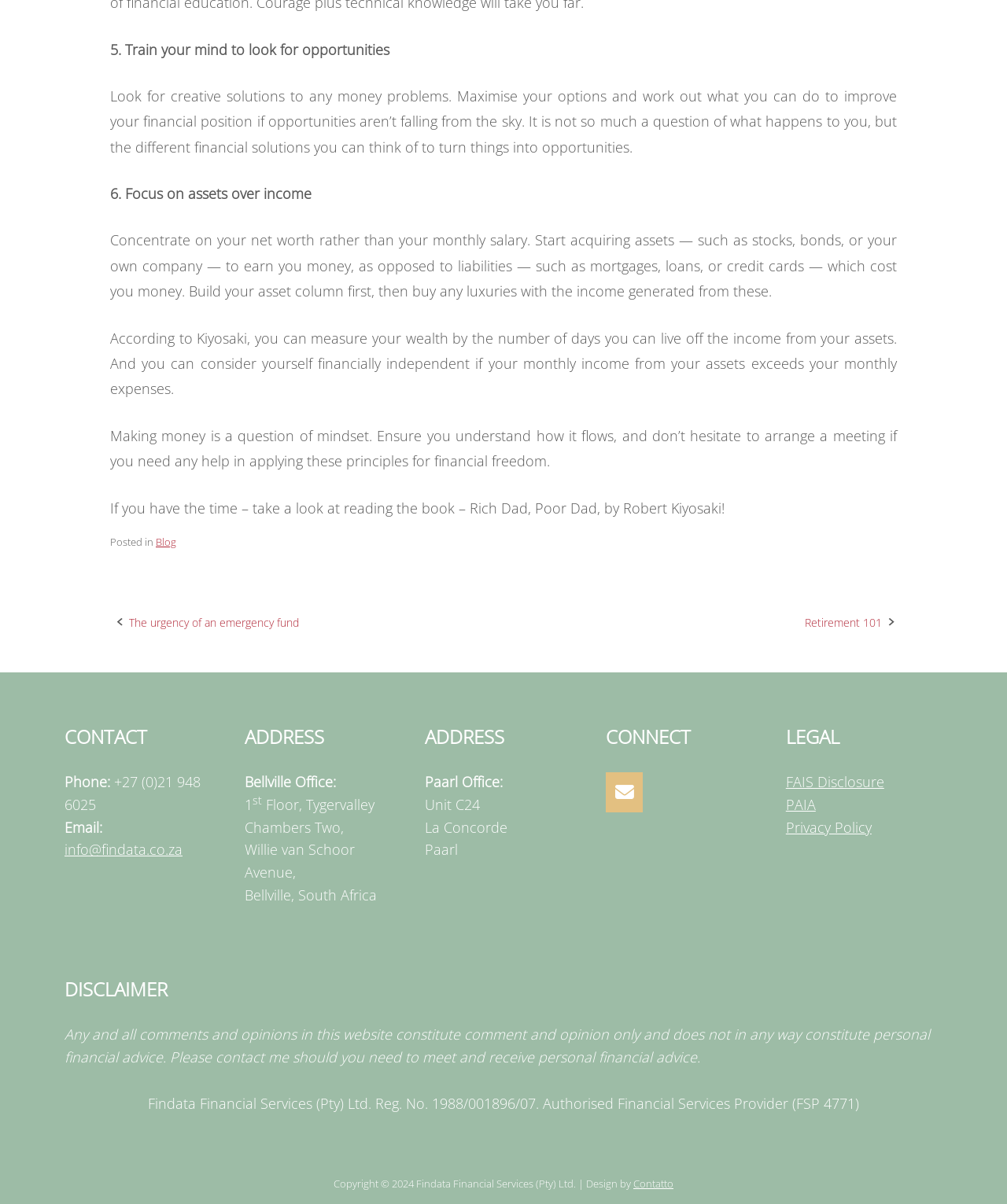Give a short answer using one word or phrase for the question:
What is the author's suggestion for measuring wealth?

Number of days you can live off asset income